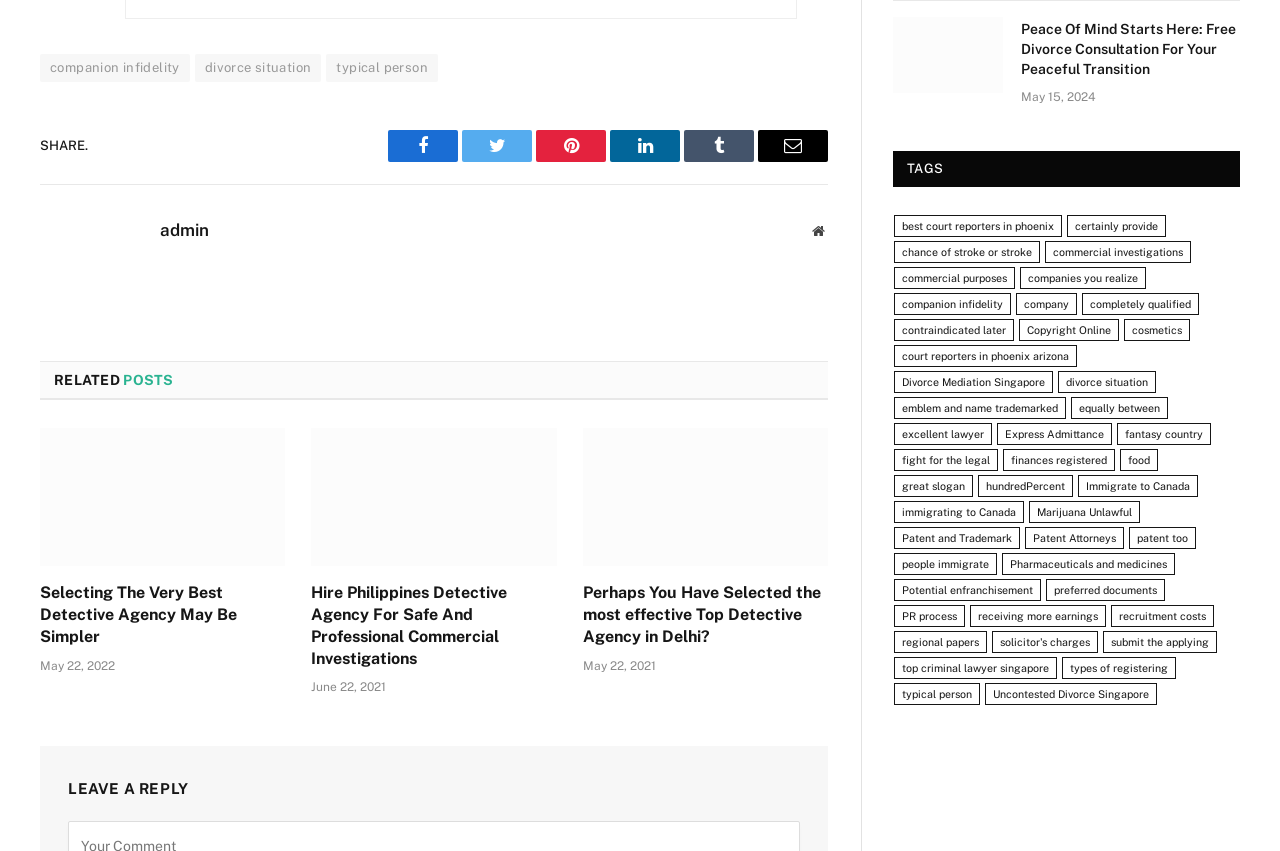Identify and provide the bounding box coordinates of the UI element described: "top criminal lawyer singapore". The coordinates should be formatted as [left, top, right, bottom], with each number being a float between 0 and 1.

[0.698, 0.772, 0.826, 0.798]